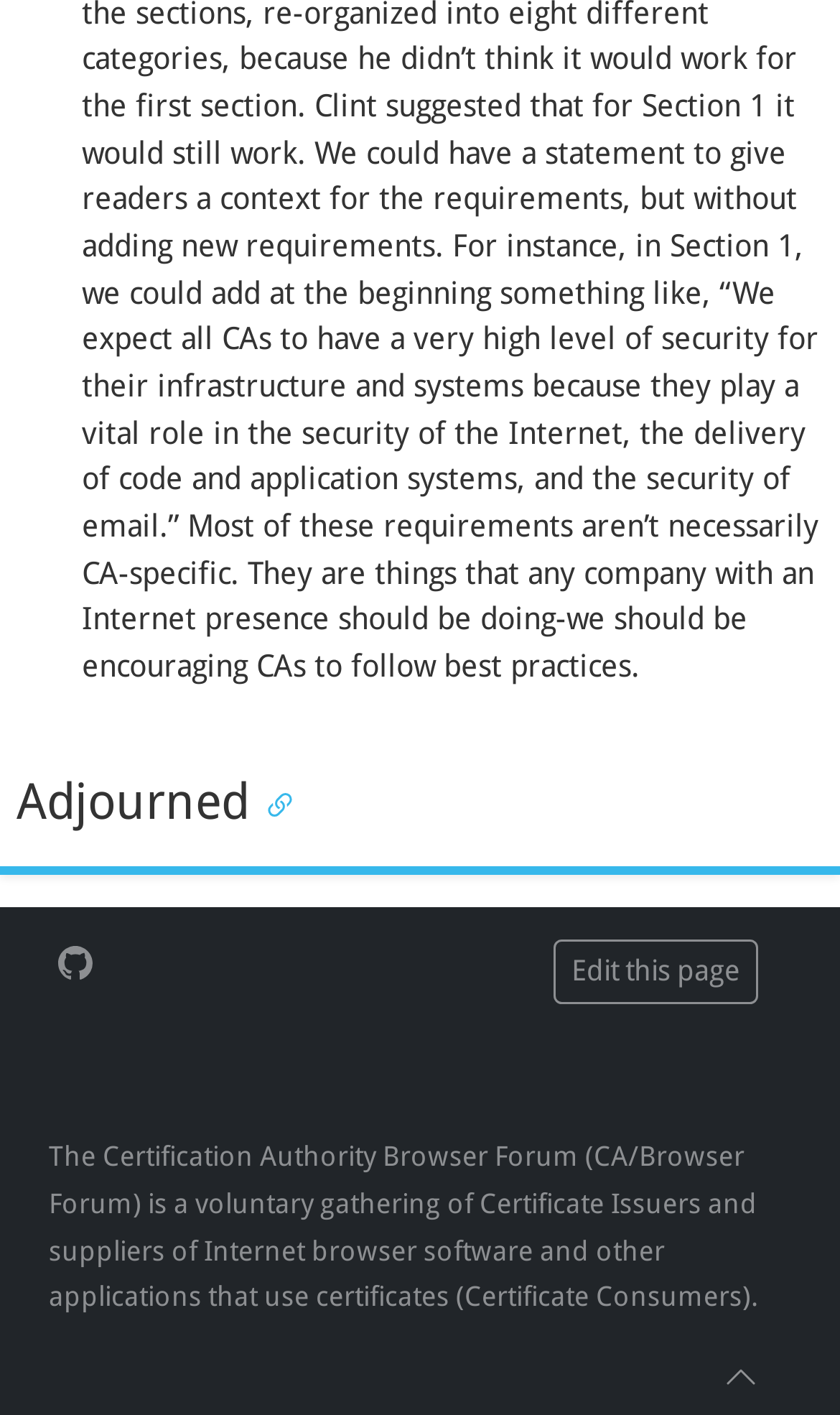Extract the bounding box coordinates of the UI element described: "title="GitHub"". Provide the coordinates in the format [left, top, right, bottom] with values ranging from 0 to 1.

[0.058, 0.667, 0.119, 0.692]